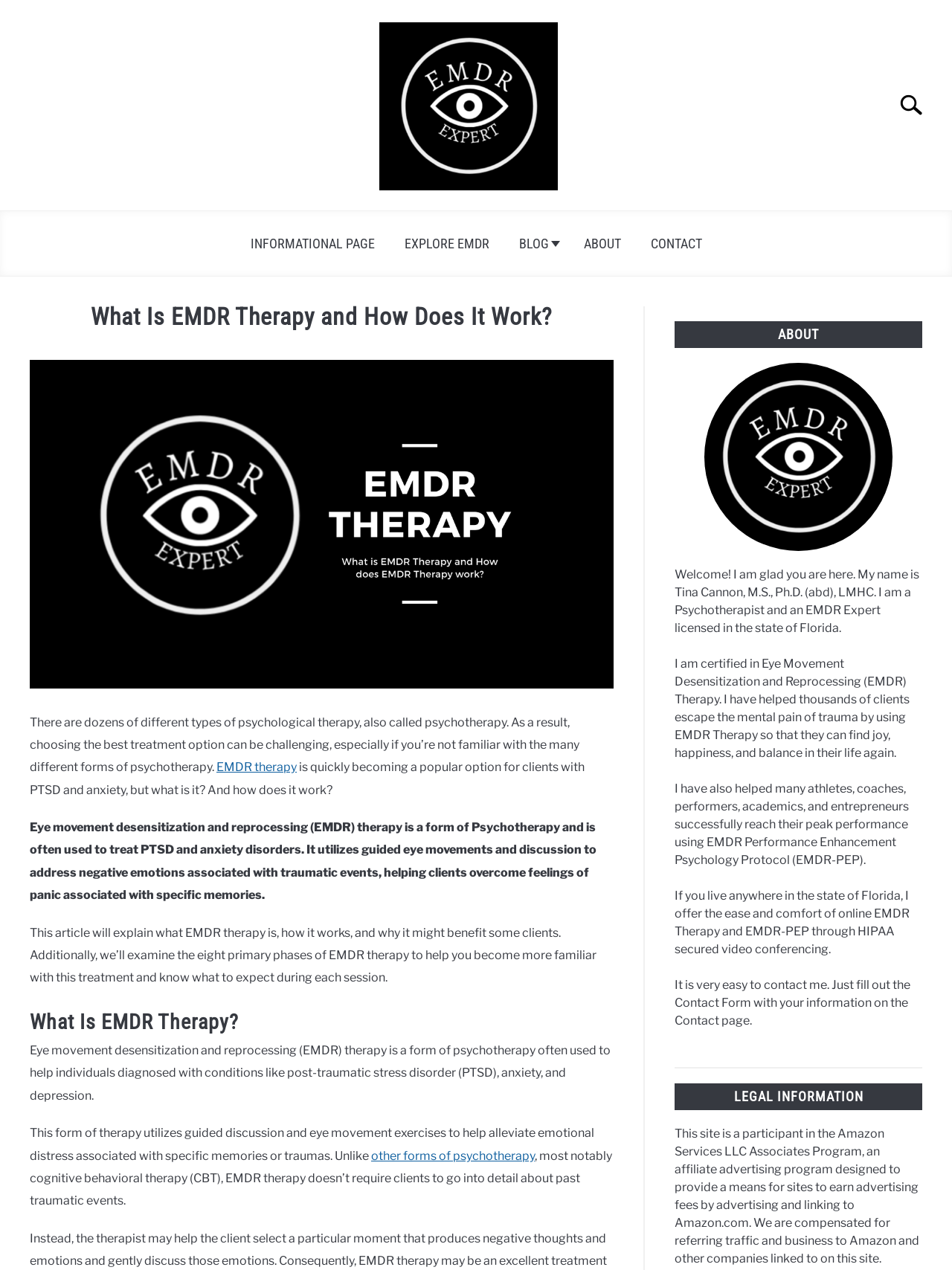Determine the bounding box coordinates for the UI element described. Format the coordinates as (top-left x, top-left y, bottom-right x, bottom-right y) and ensure all values are between 0 and 1. Element description: About

[0.597, 0.178, 0.668, 0.205]